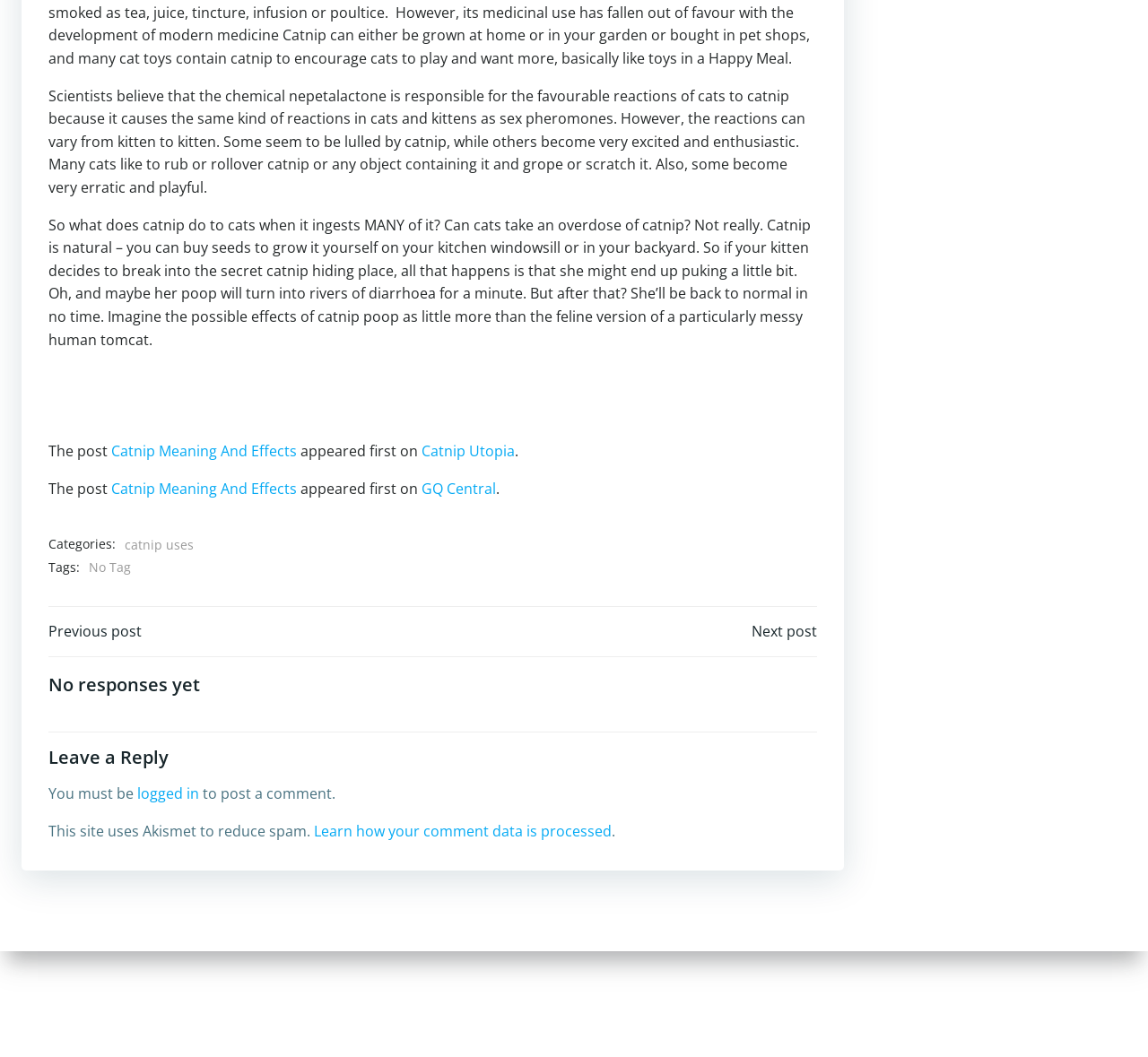Please locate the clickable area by providing the bounding box coordinates to follow this instruction: "Click on the link to visit the website 'Catnip Utopia'".

[0.367, 0.418, 0.448, 0.436]